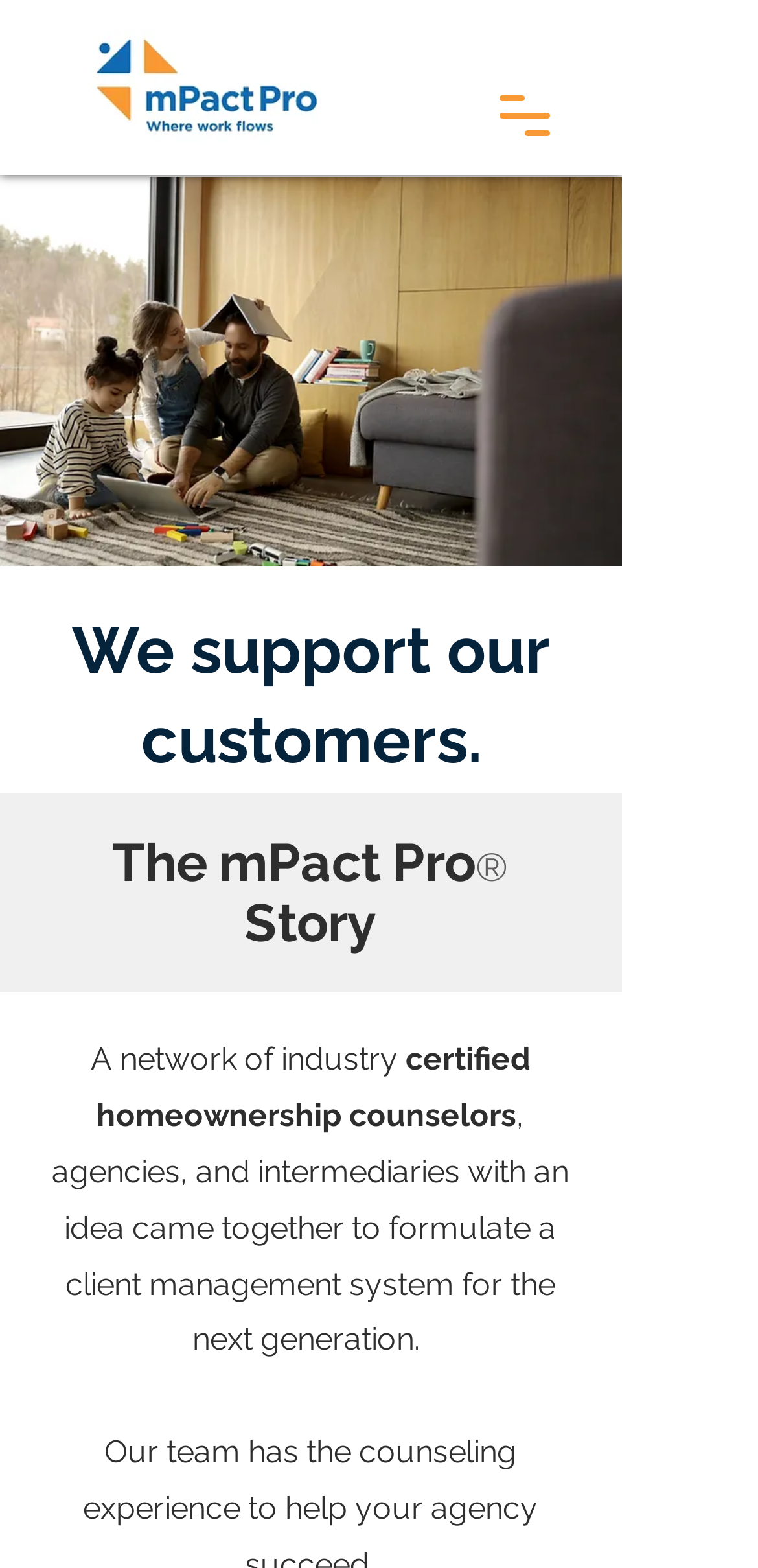Present a detailed account of what is displayed on the webpage.

The webpage is about mPact Pro, a HUD-approved client management system for housing non-profits. At the top right corner, there is a button to open a navigation menu. Next to it, on the top left, is the mPact Pro logo. Below the logo, there is a large image of a father playing with his daughters, taking up most of the top half of the page.

Below the image, there are three headings. The first heading, "We support our customers," is located near the top left of the lower half of the page. The second heading, "The mPact Pro Story," is positioned slightly to the right and below the first heading. 

Under these headings, there are three paragraphs of text. The first paragraph starts with "A network of industry" and is located near the top left of the lower half of the page. The second paragraph, "certified homeownership counselors," is positioned to the right of the first paragraph. The third paragraph, describing how a network of industry professionals came together to create a client management system, is located below the first two paragraphs, spanning across the page.